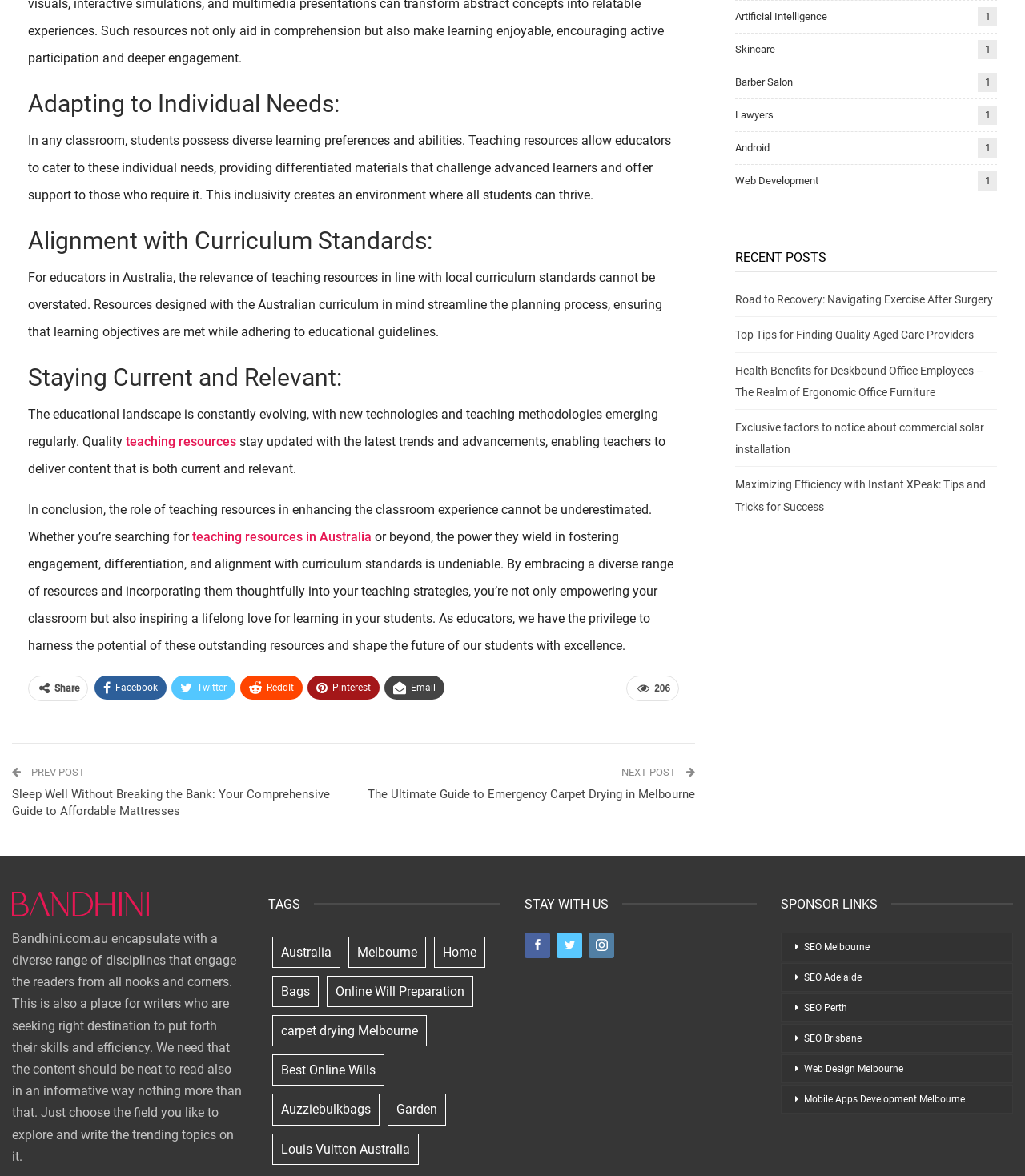Locate the bounding box coordinates of the clickable area needed to fulfill the instruction: "Click to view about".

None